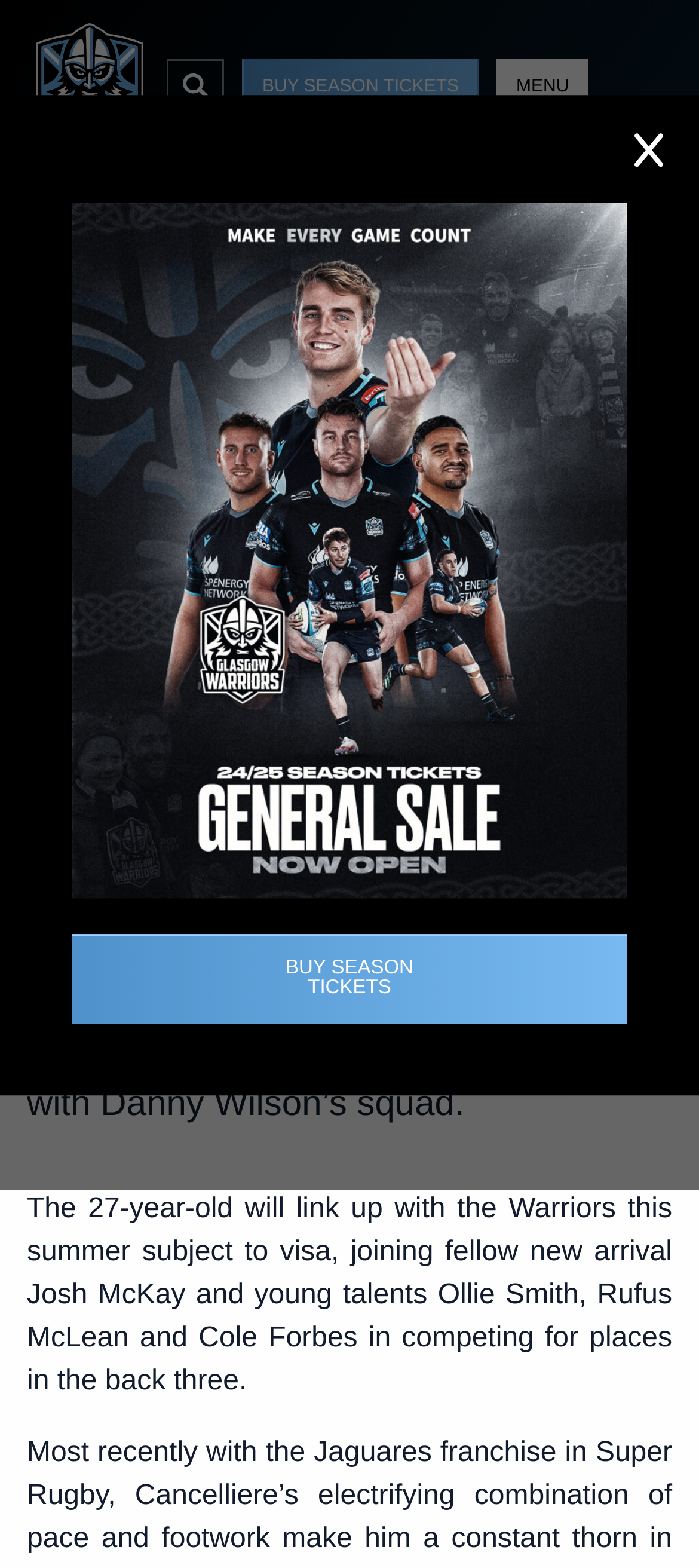Specify the bounding box coordinates of the region I need to click to perform the following instruction: "Check the image of Al Mustapha". The coordinates must be four float numbers in the range of 0 to 1, i.e., [left, top, right, bottom].

None